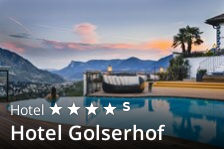Generate an in-depth description of the image.

The image showcases the picturesque Hotel Golserhof, a charming four-star superior hotel nestled in a stunning alpine landscape. The foreground features a serene poolside area, surrounded by inviting lounge seating and lush greenery, with a majestic mountain backdrop. The ambience is highlighted by a vibrant sunset, casting a warm glow over the scene. This hotel is ideal for visitors seeking a tranquil retreat, combining comfort with breathtaking views of nature, making it a perfect choice for a relaxing holiday experience.